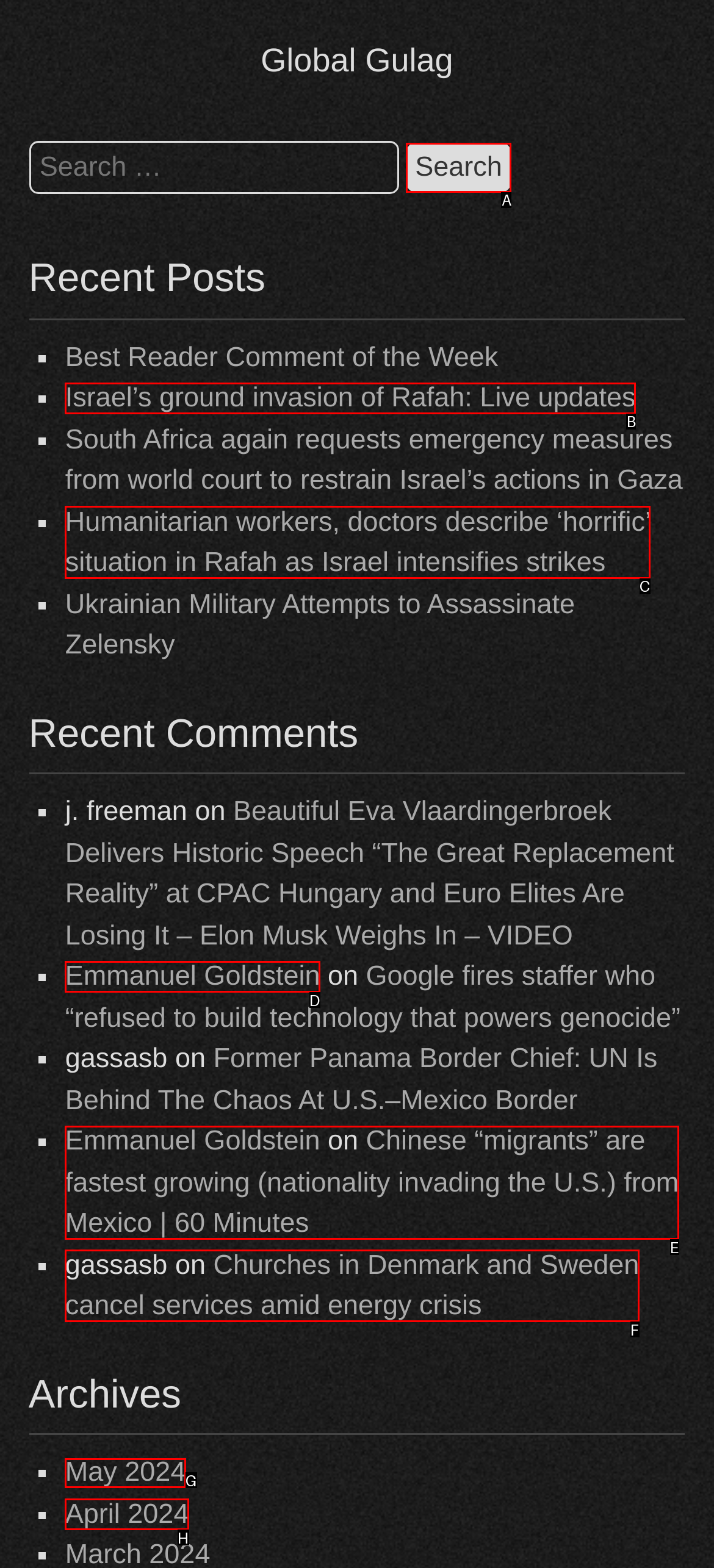Find the option you need to click to complete the following instruction: Select May 2024 archives
Answer with the corresponding letter from the choices given directly.

G